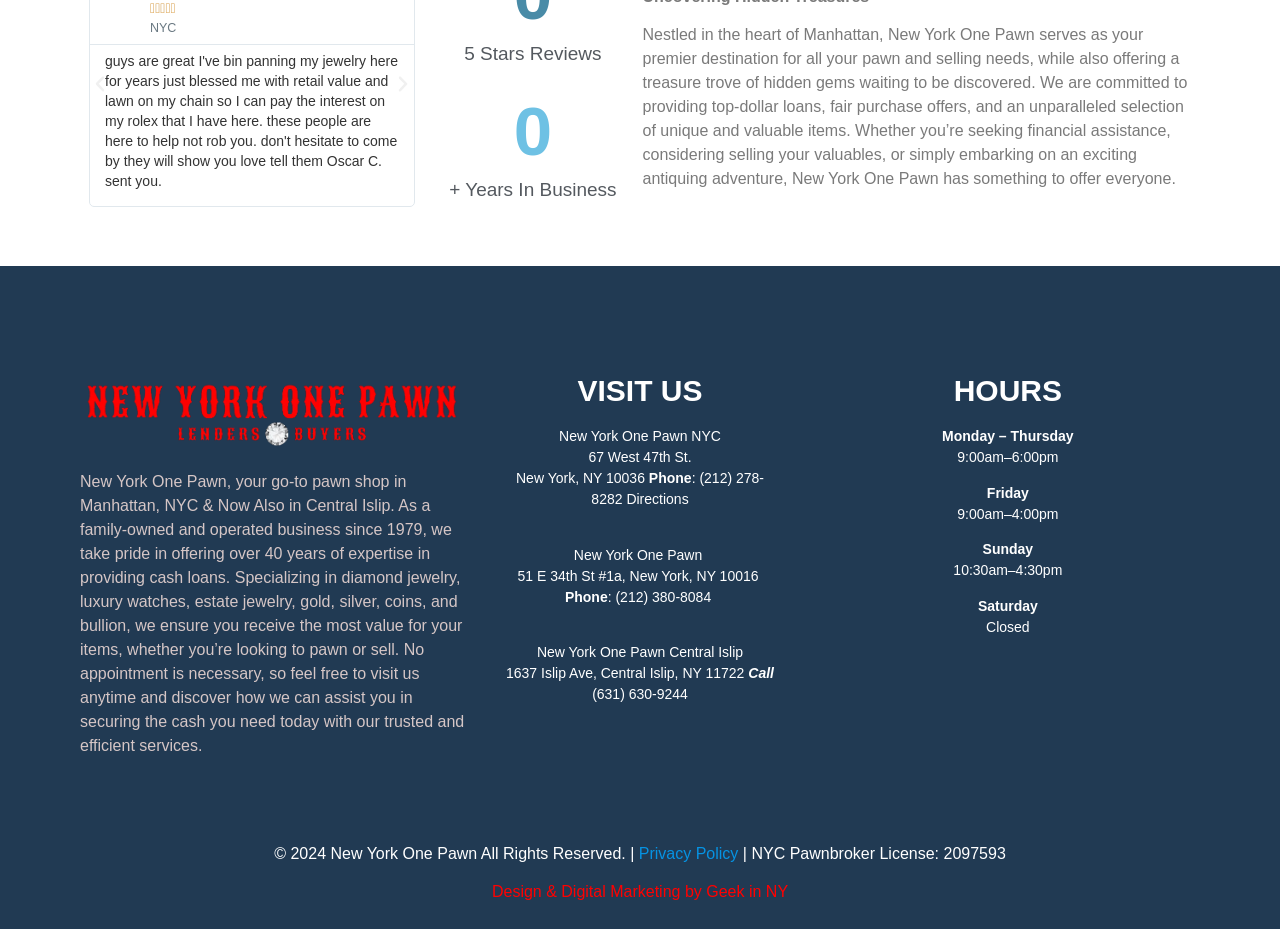How many years of expertise does the business have?
Please answer the question with a single word or phrase, referencing the image.

over 40 years